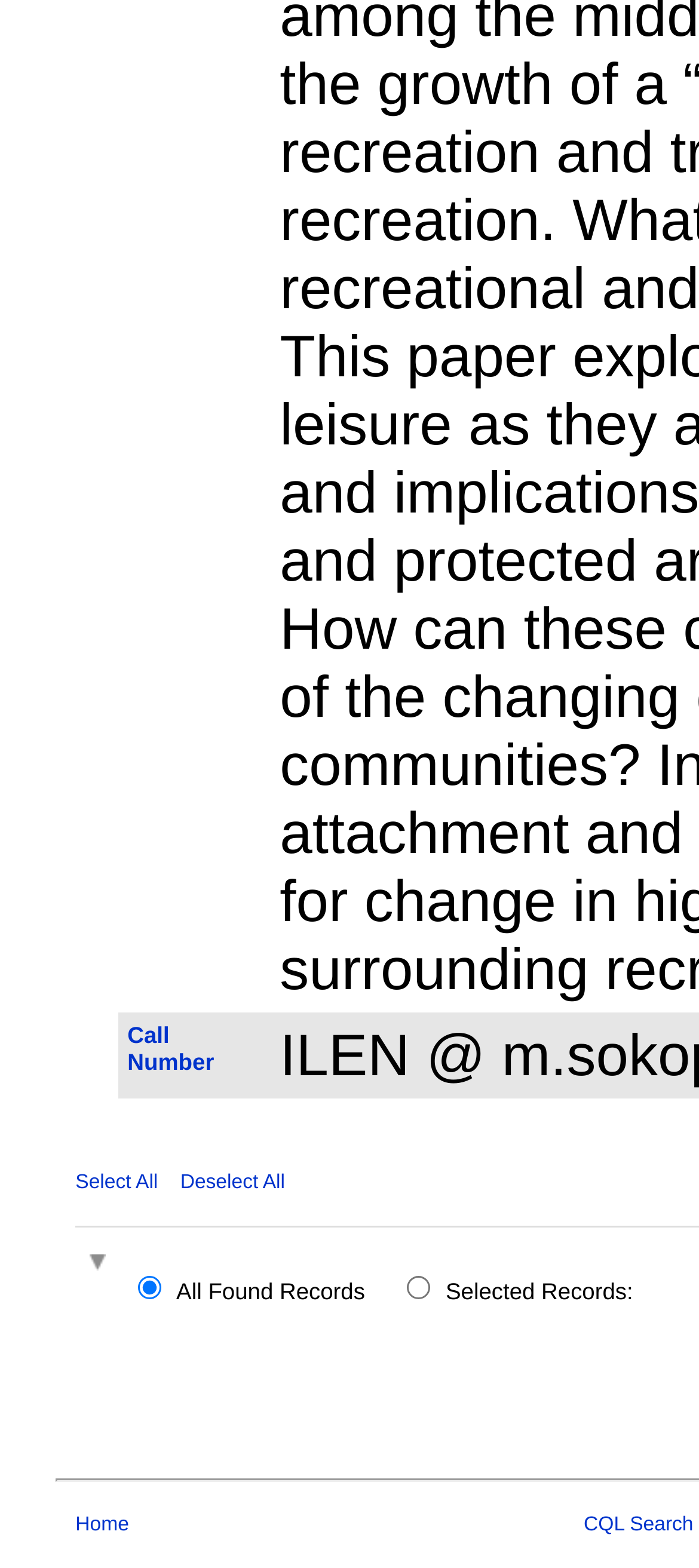Determine the bounding box coordinates of the section I need to click to execute the following instruction: "Deselect all records". Provide the coordinates as four float numbers between 0 and 1, i.e., [left, top, right, bottom].

[0.258, 0.747, 0.408, 0.761]